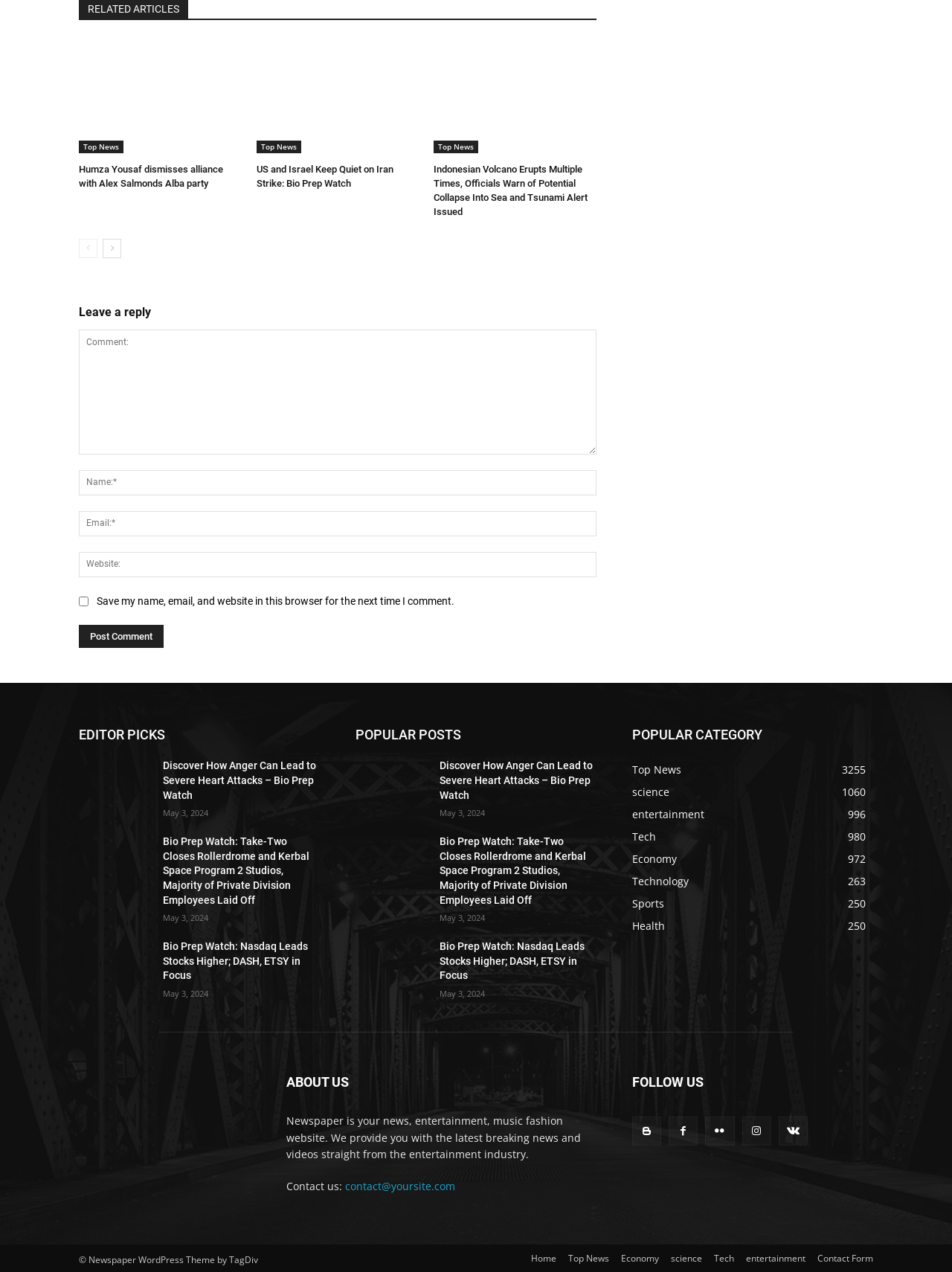What is the date of the first editor pick?
Using the visual information, reply with a single word or short phrase.

May 3, 2024